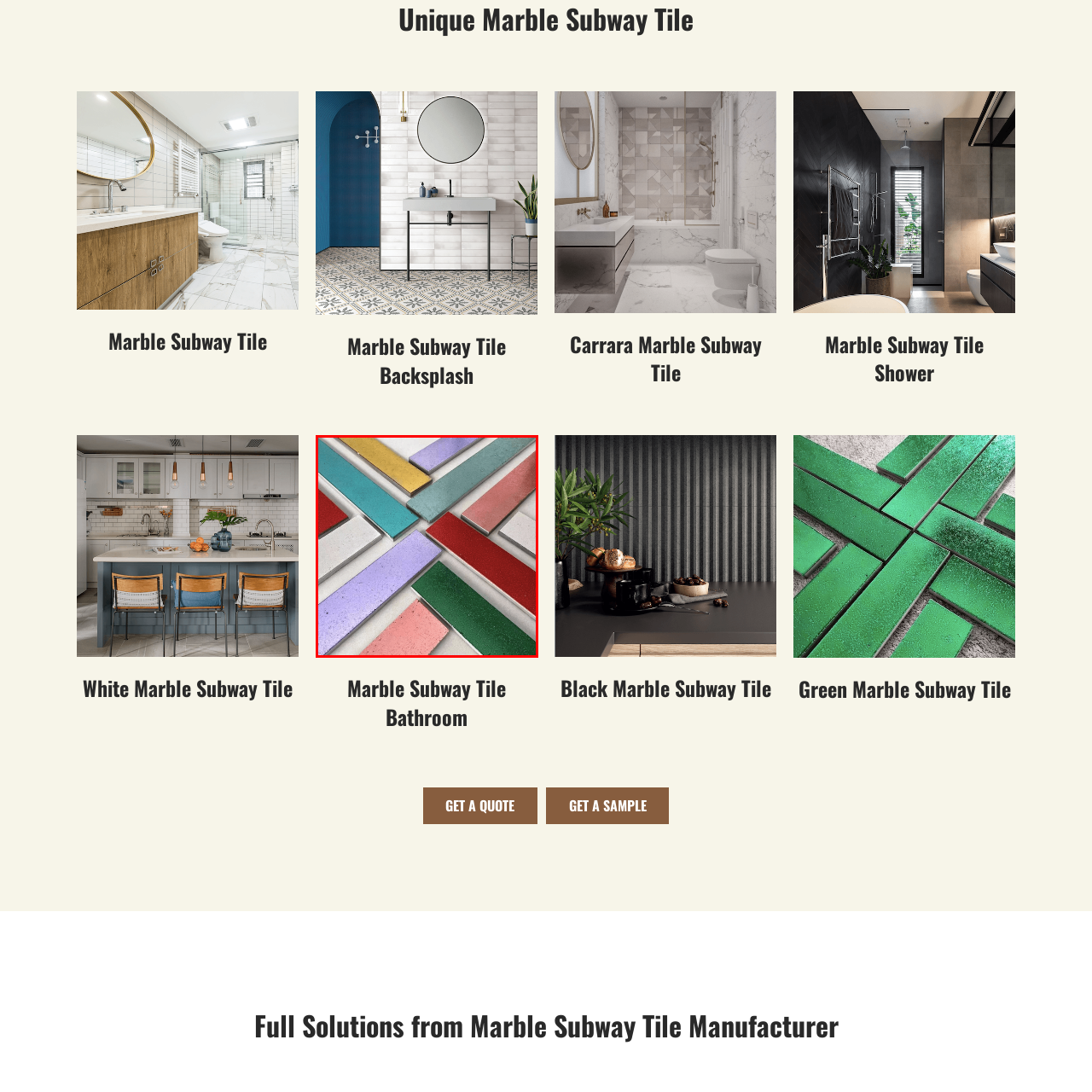Refer to the image marked by the red boundary and provide a single word or phrase in response to the question:
How many colors are mentioned in the caption?

7